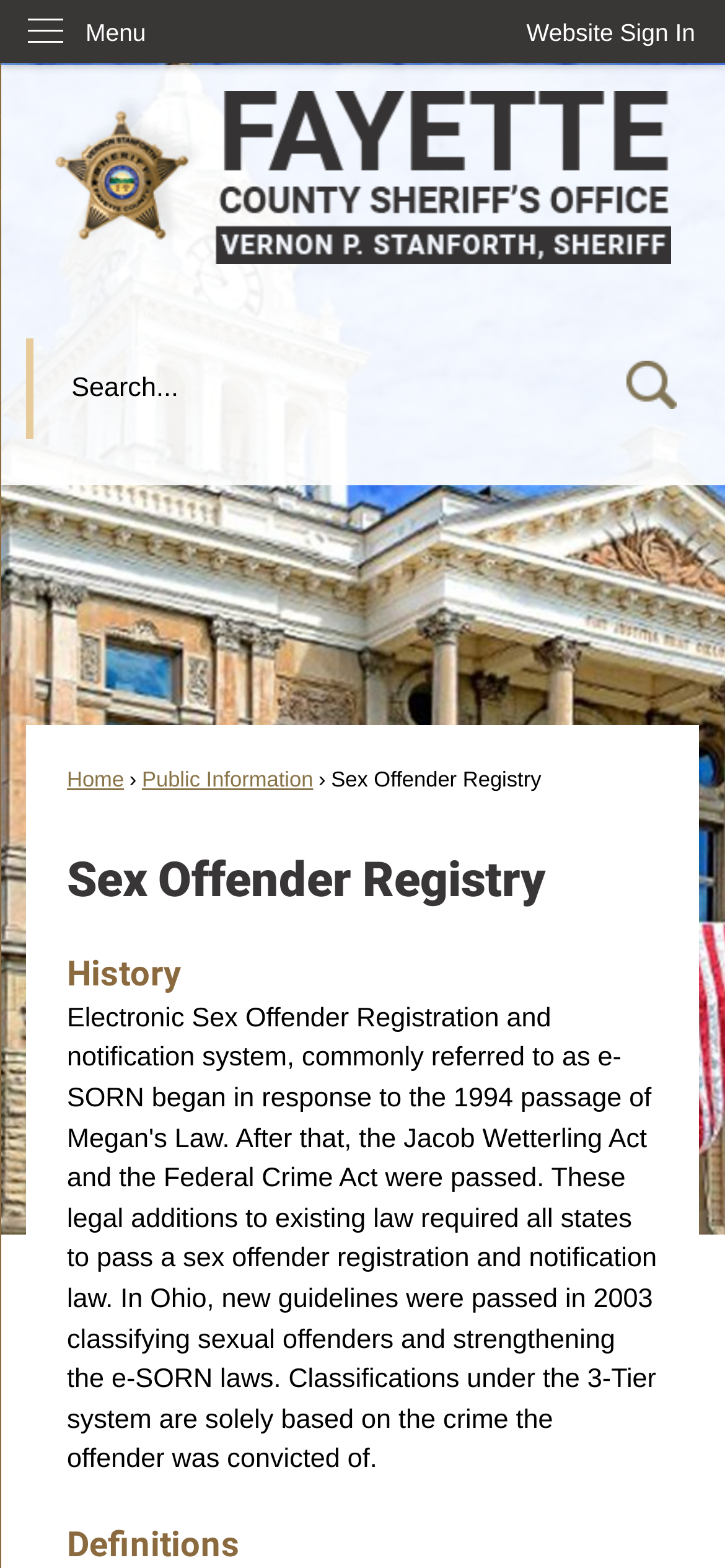What is the function of the 'Search' button?
Using the image provided, answer with just one word or phrase.

Search Icon2